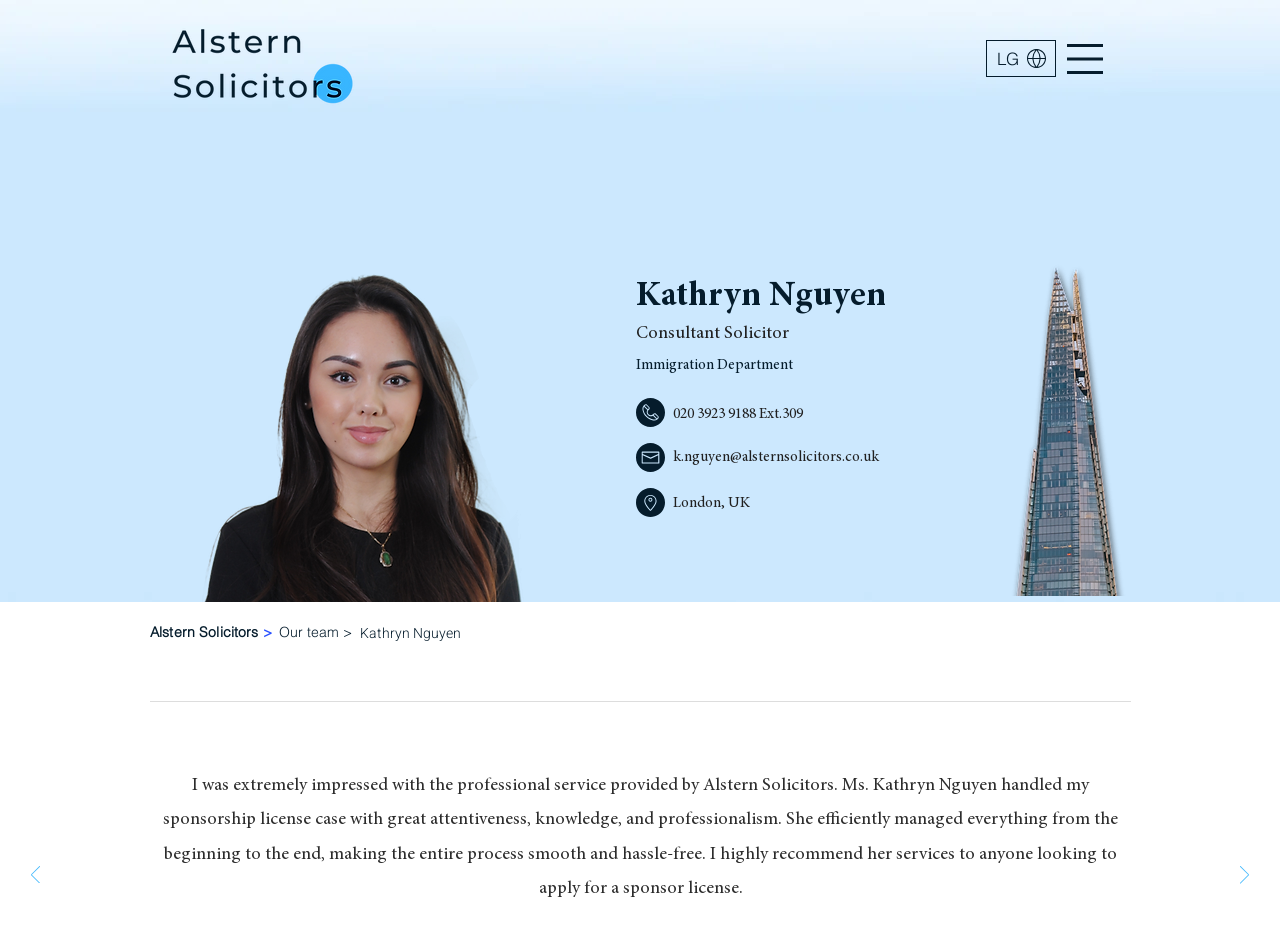Refer to the element description Our team > and identify the corresponding bounding box in the screenshot. Format the coordinates as (top-left x, top-left y, bottom-right x, bottom-right y) with values in the range of 0 to 1.

[0.218, 0.657, 0.28, 0.688]